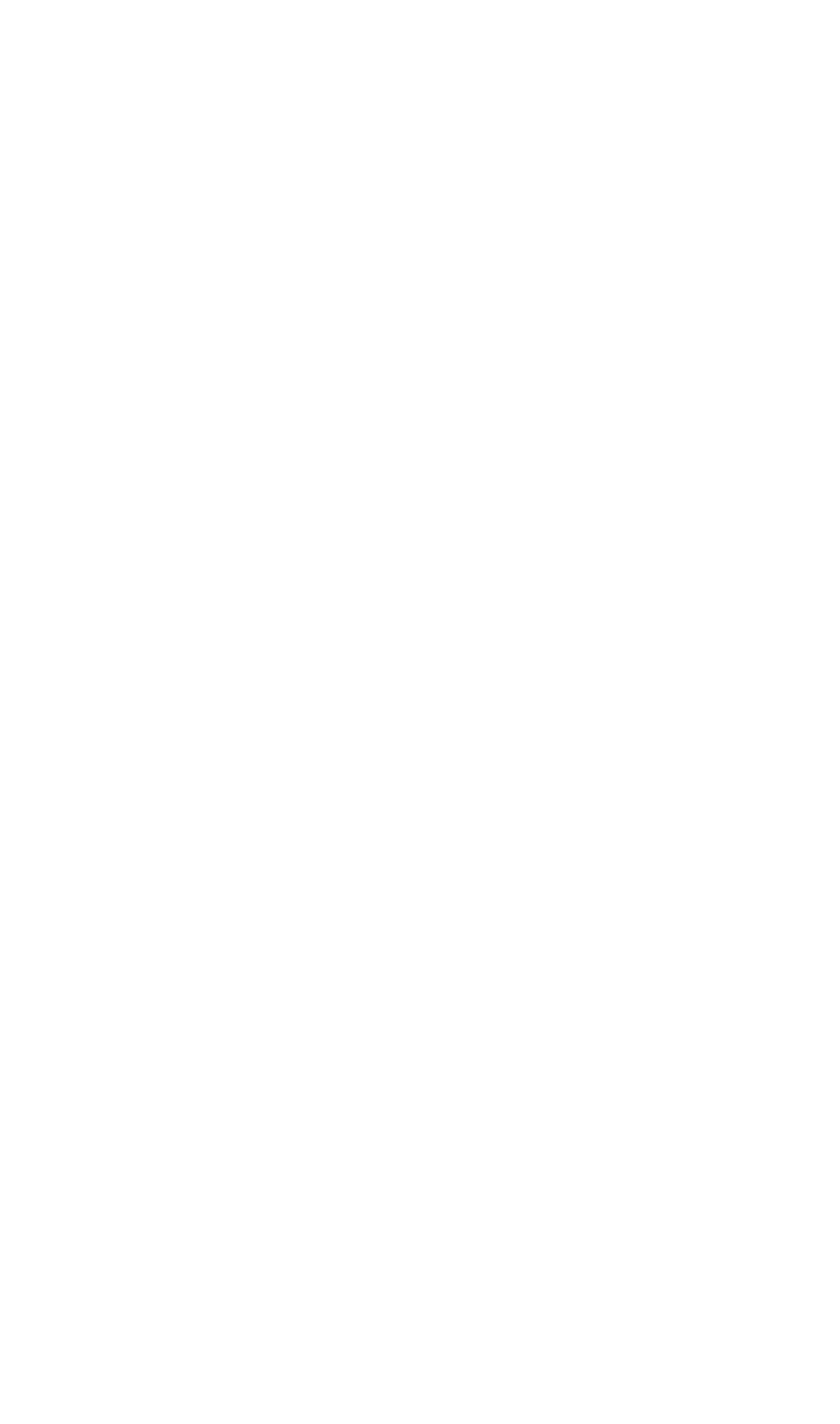Determine the bounding box coordinates of the target area to click to execute the following instruction: "view recent posts."

[0.038, 0.053, 0.962, 0.096]